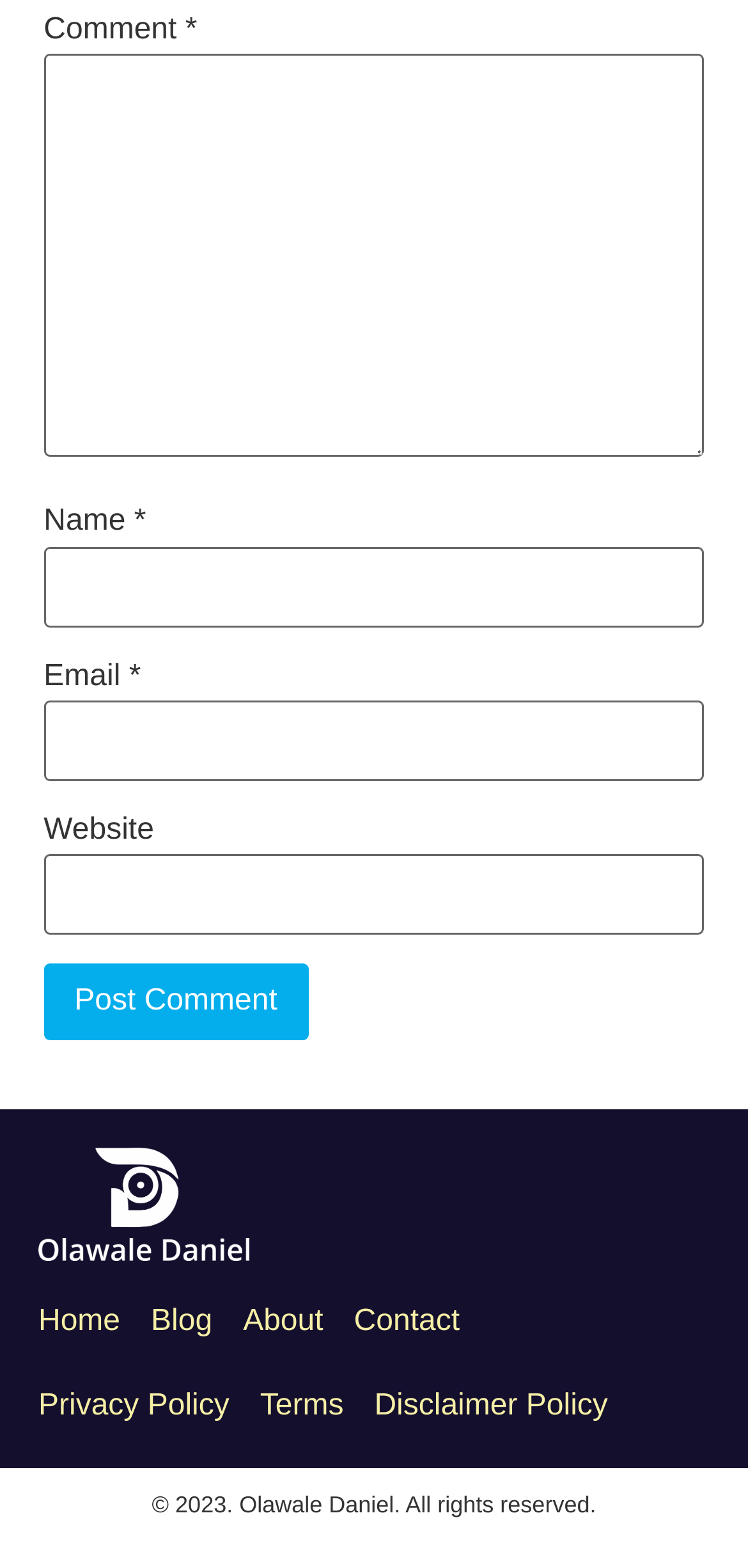From the element description parent_node: Email * aria-describedby="email-notes" name="email", predict the bounding box coordinates of the UI element. The coordinates must be specified in the format (top-left x, top-left y, bottom-right x, bottom-right y) and should be within the 0 to 1 range.

[0.058, 0.447, 0.942, 0.498]